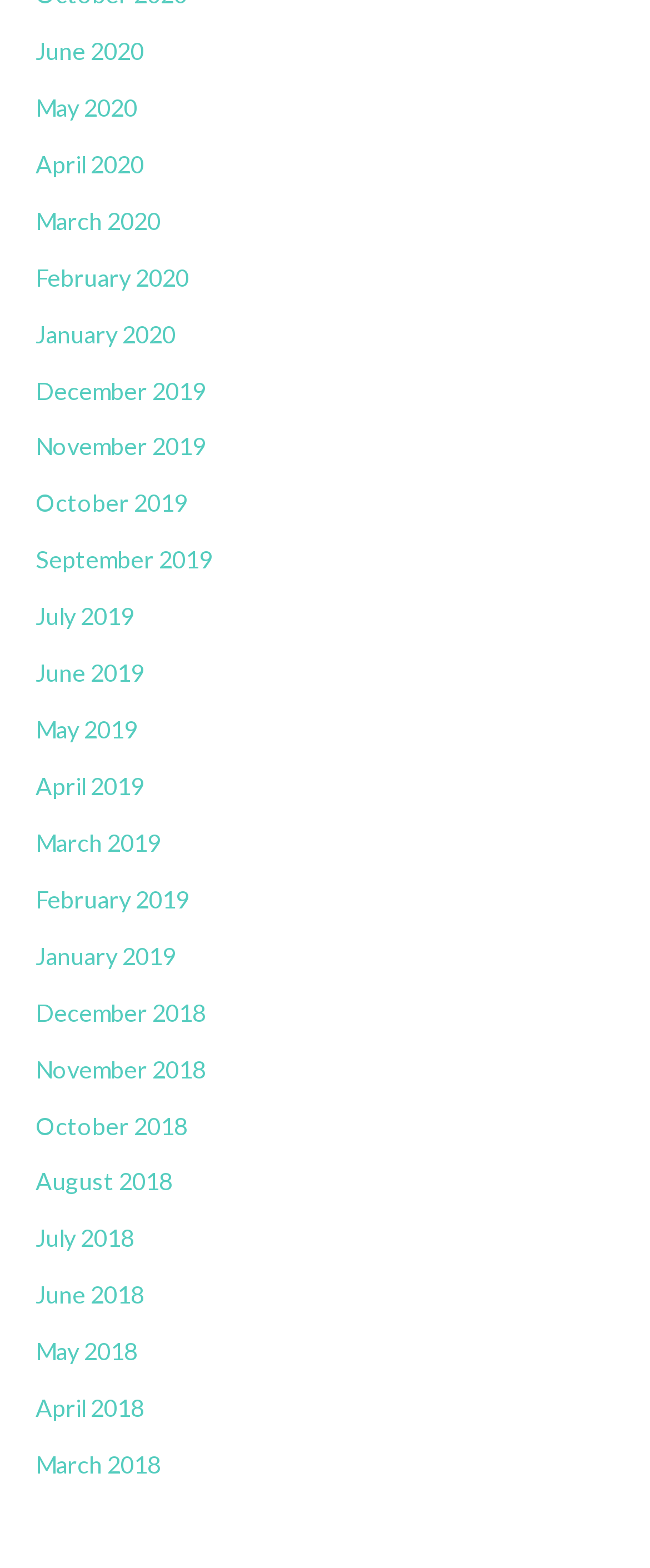Please analyze the image and give a detailed answer to the question:
What is the earliest month listed?

By examining the list of links, I found that the earliest month listed is December 2018, which is located at the bottom of the list.